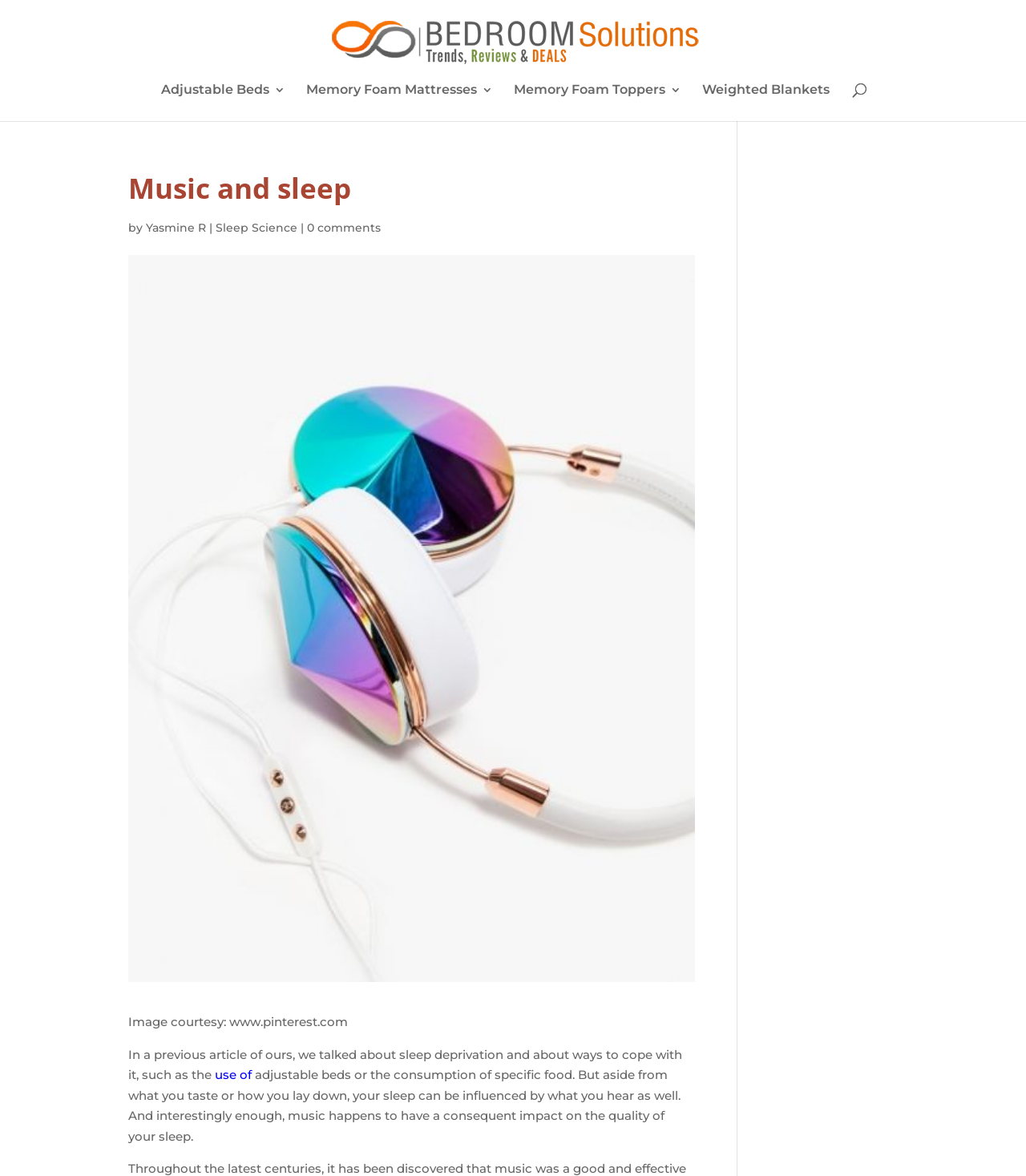Bounding box coordinates are specified in the format (top-left x, top-left y, bottom-right x, bottom-right y). All values are floating point numbers bounded between 0 and 1. Please provide the bounding box coordinate of the region this sentence describes: Memory Foam Mattresses

[0.298, 0.072, 0.48, 0.103]